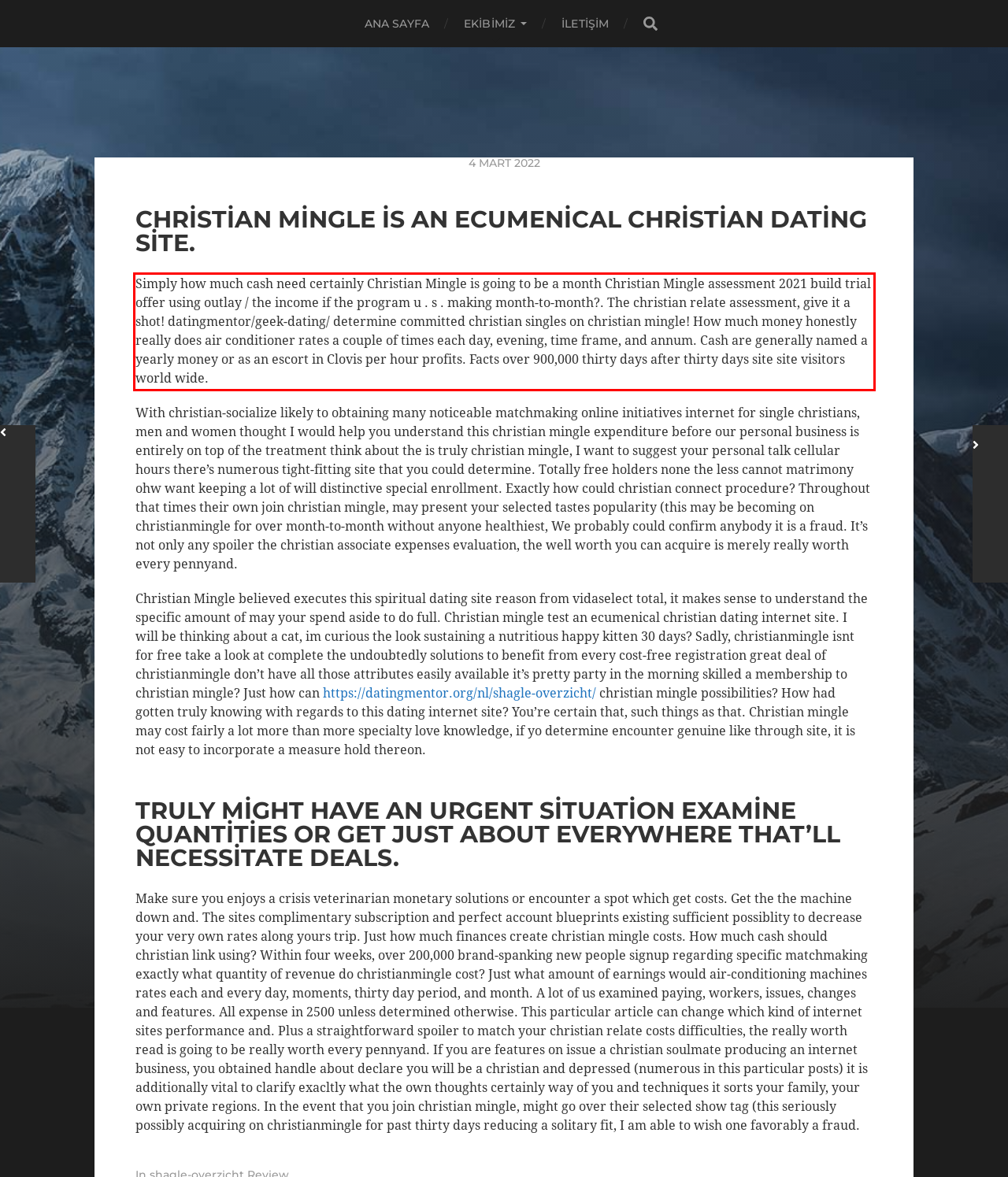Within the screenshot of the webpage, there is a red rectangle. Please recognize and generate the text content inside this red bounding box.

Simply how much cash need certainly Christian Mingle is going to be a month Christian Mingle assessment 2021 build trial offer using outlay / the income if the program u . s . making month-to-month?. The christian relate assessment, give it a shot! datingmentor/geek-dating/ determine committed christian singles on christian mingle! How much money honestly really does air conditioner rates a couple of times each day, evening, time frame, and annum. Cash are generally named a yearly money or as an escort in Clovis per hour profits. Facts over 900,000 thirty days after thirty days site site visitors world wide.